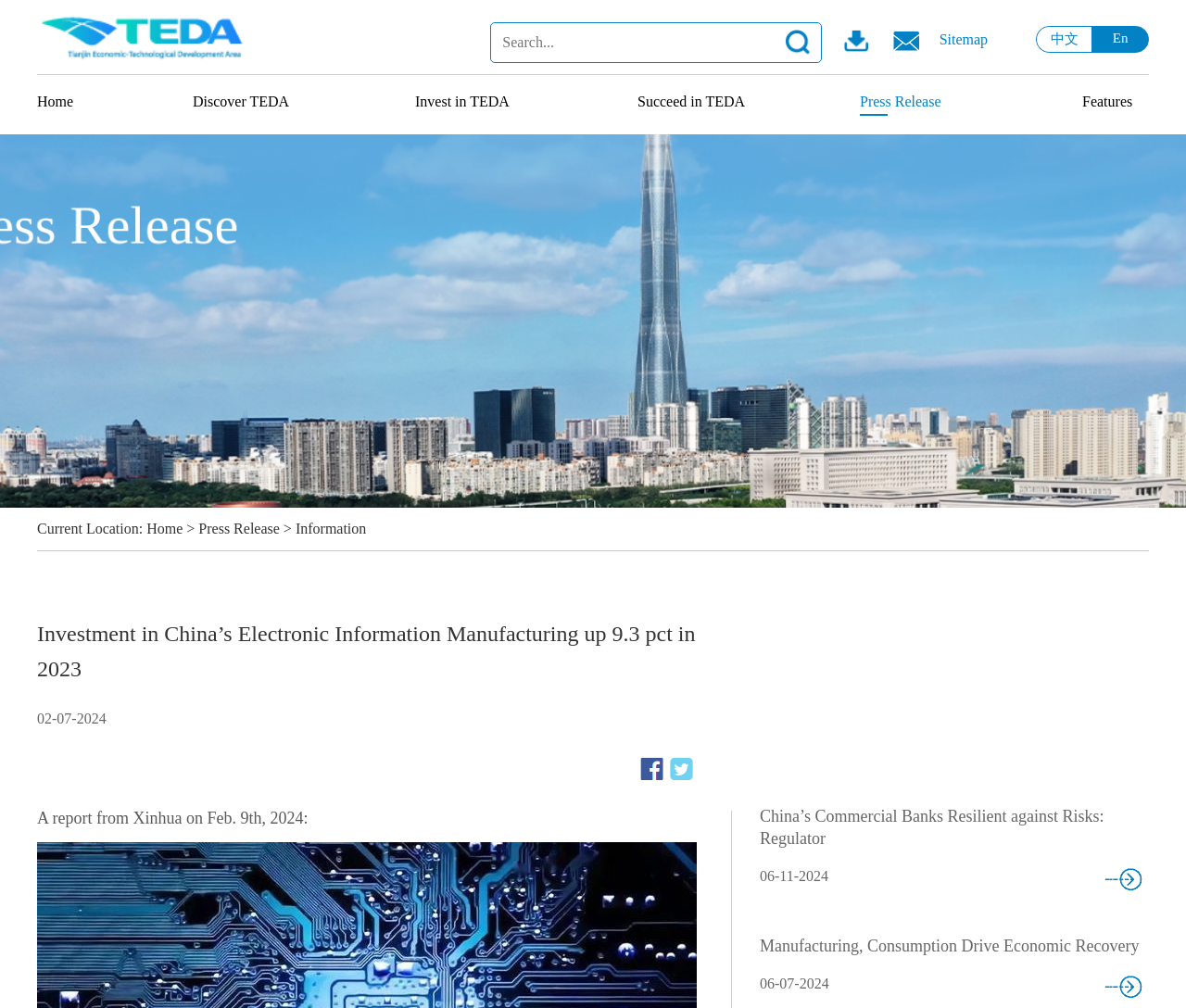Please answer the following question using a single word or phrase: 
What is the language of the webpage?

English